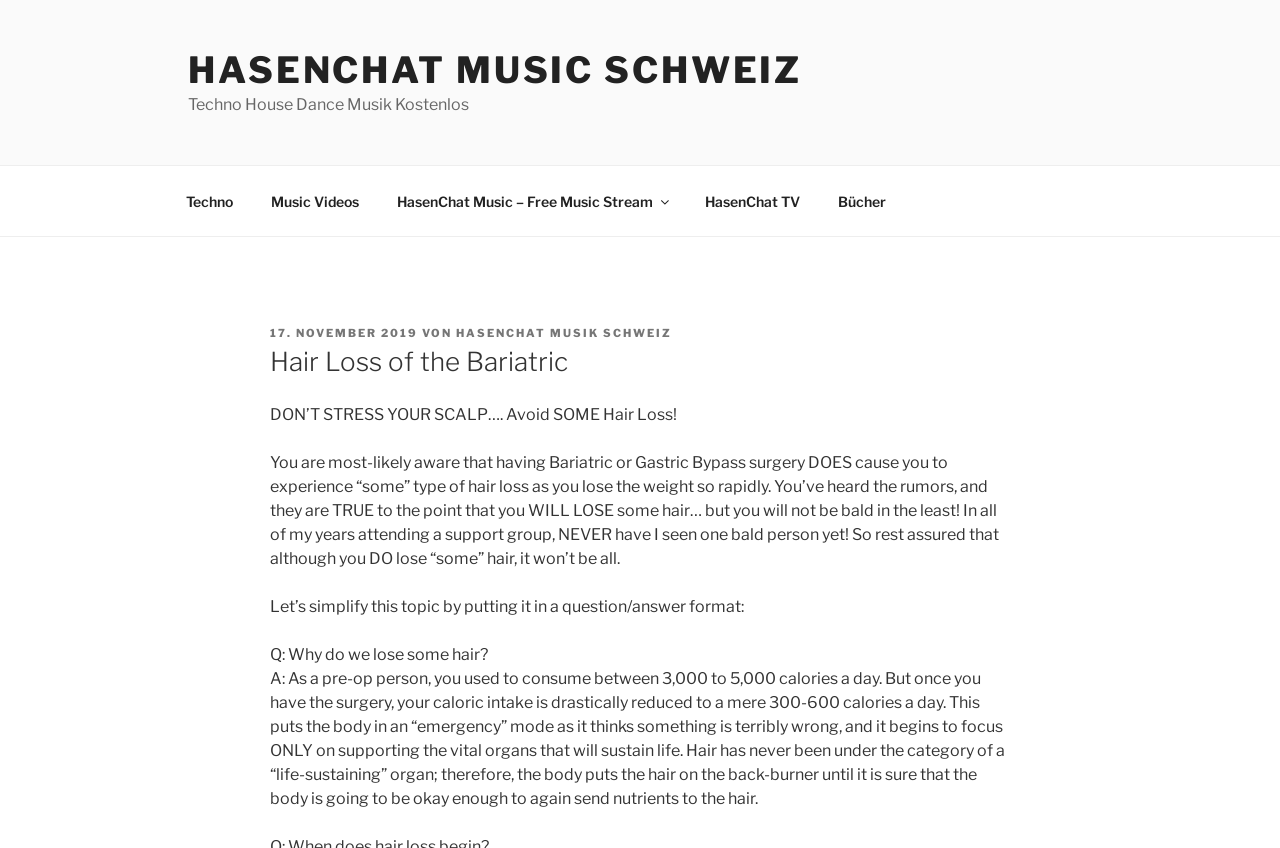Can you provide the bounding box coordinates for the element that should be clicked to implement the instruction: "Learn about projects by FlowingData"?

None